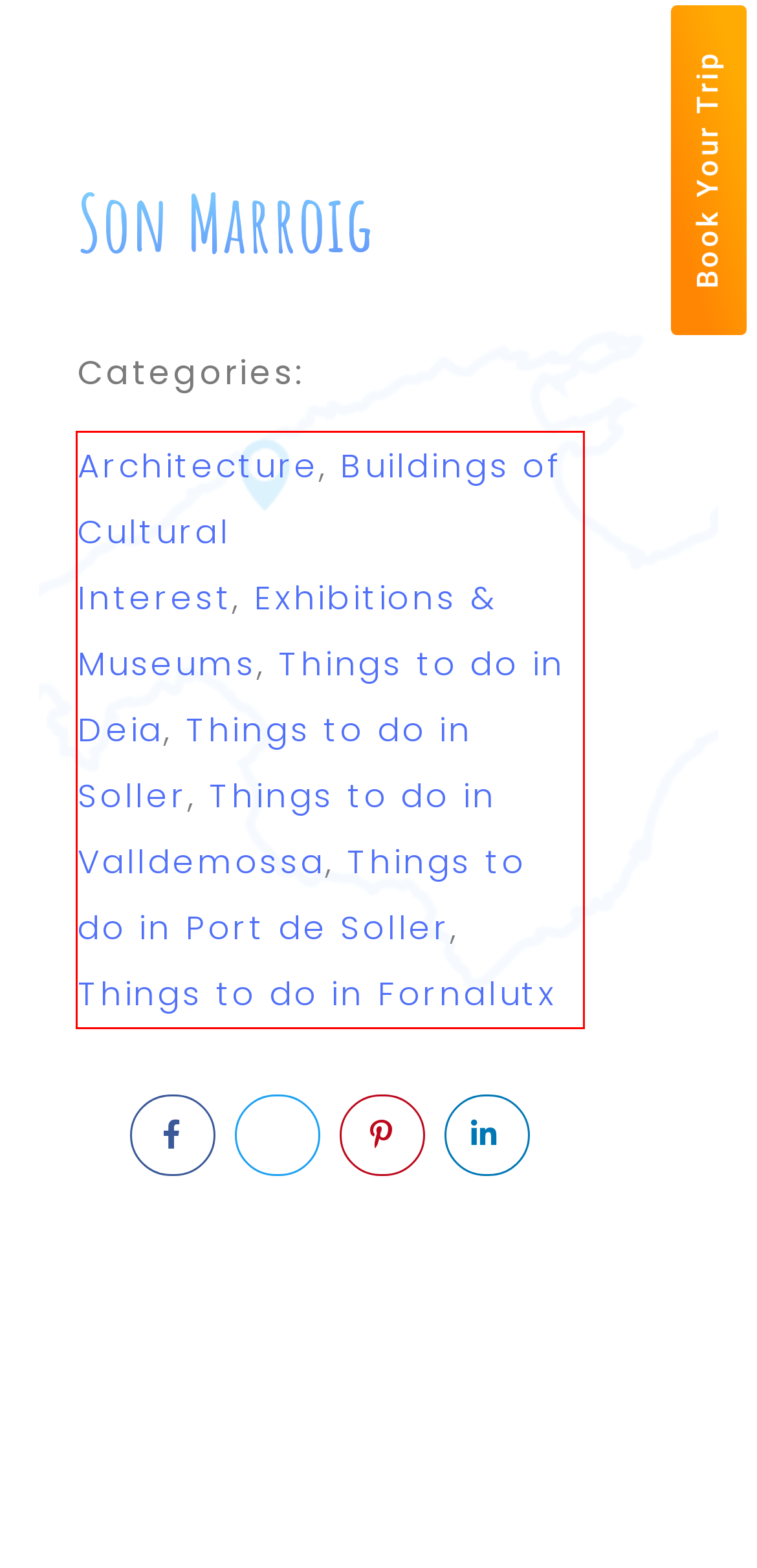You have a screenshot of a webpage with a UI element highlighted by a red bounding box. Use OCR to obtain the text within this highlighted area.

Architecture, Buildings of Cultural Interest, Exhibitions & Museums, Things to do in Deia, Things to do in Soller, Things to do in Valldemossa, Things to do in Port de Soller, Things to do in Fornalutx